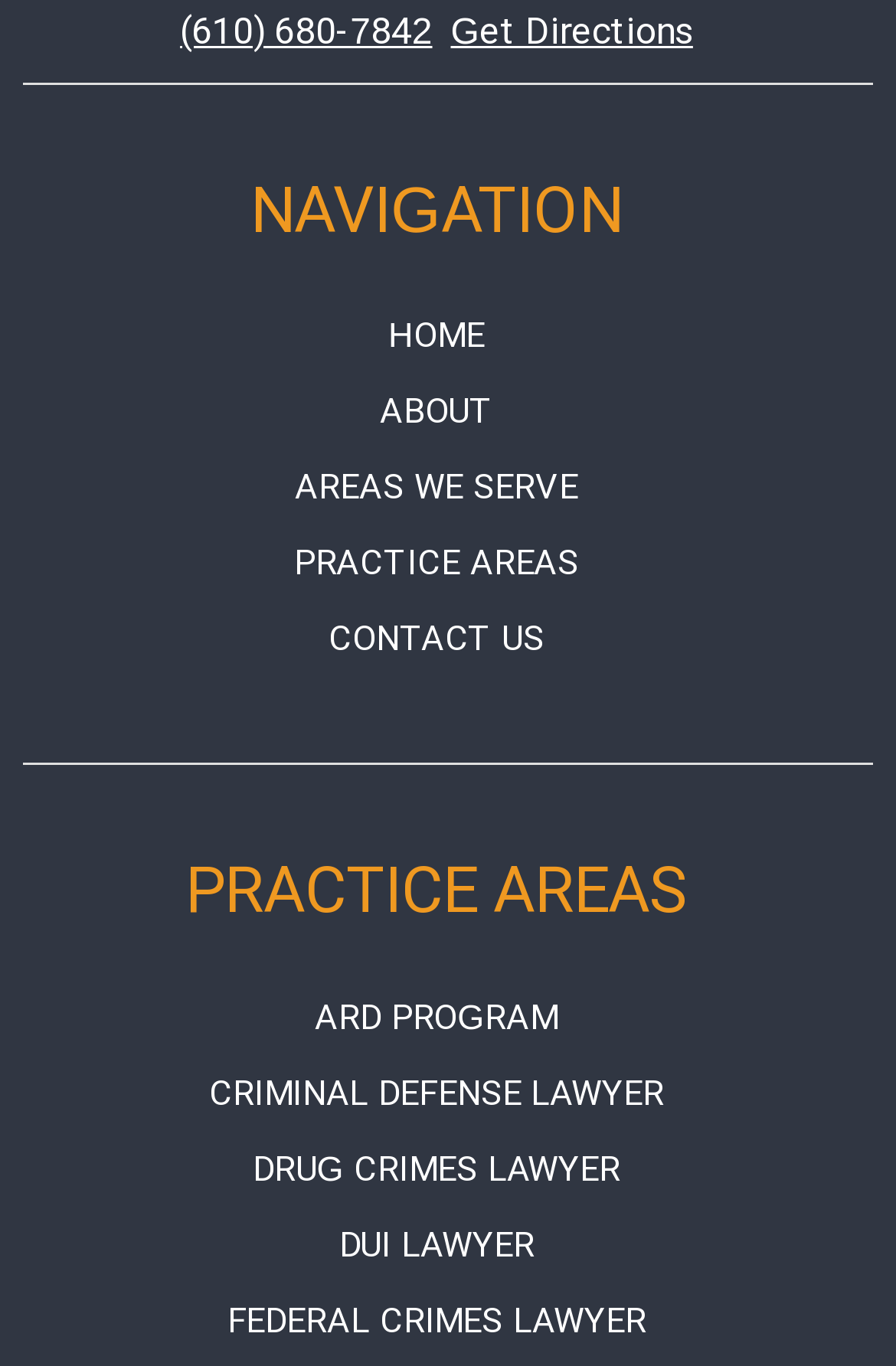How many headings are there on the webpage?
Please use the image to provide a one-word or short phrase answer.

2